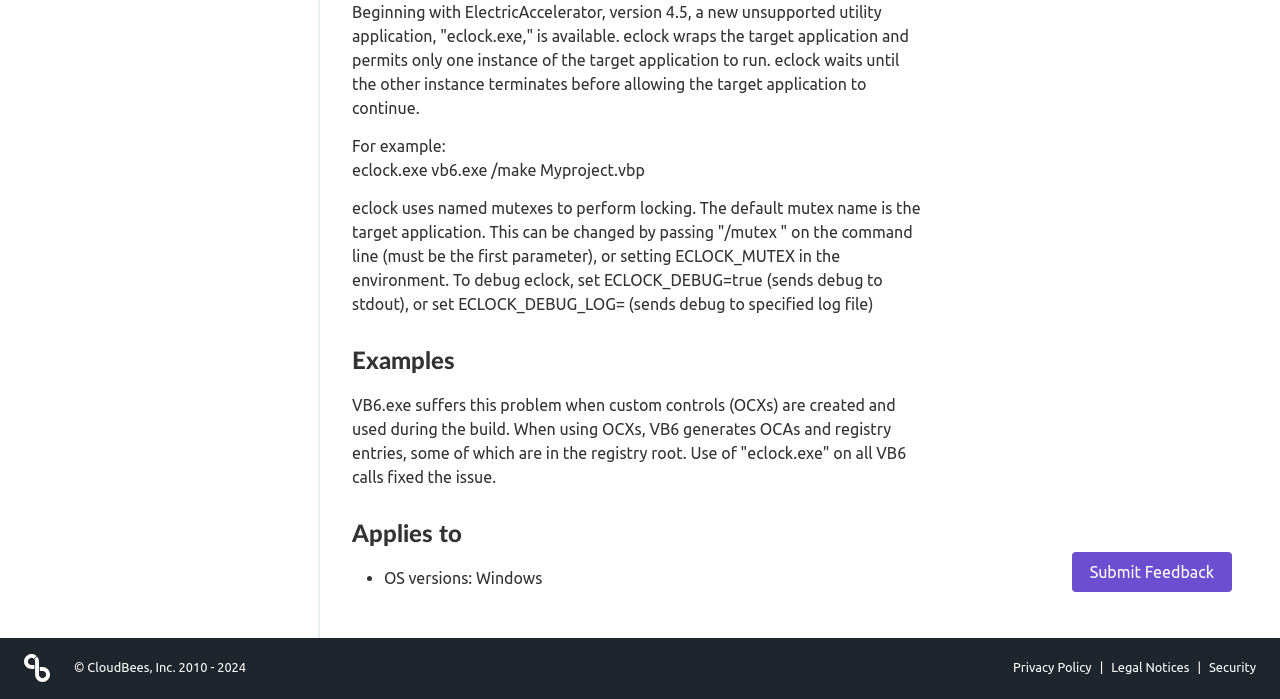Find the coordinates for the bounding box of the element with this description: "Privacy Policy".

[0.791, 0.941, 0.859, 0.969]